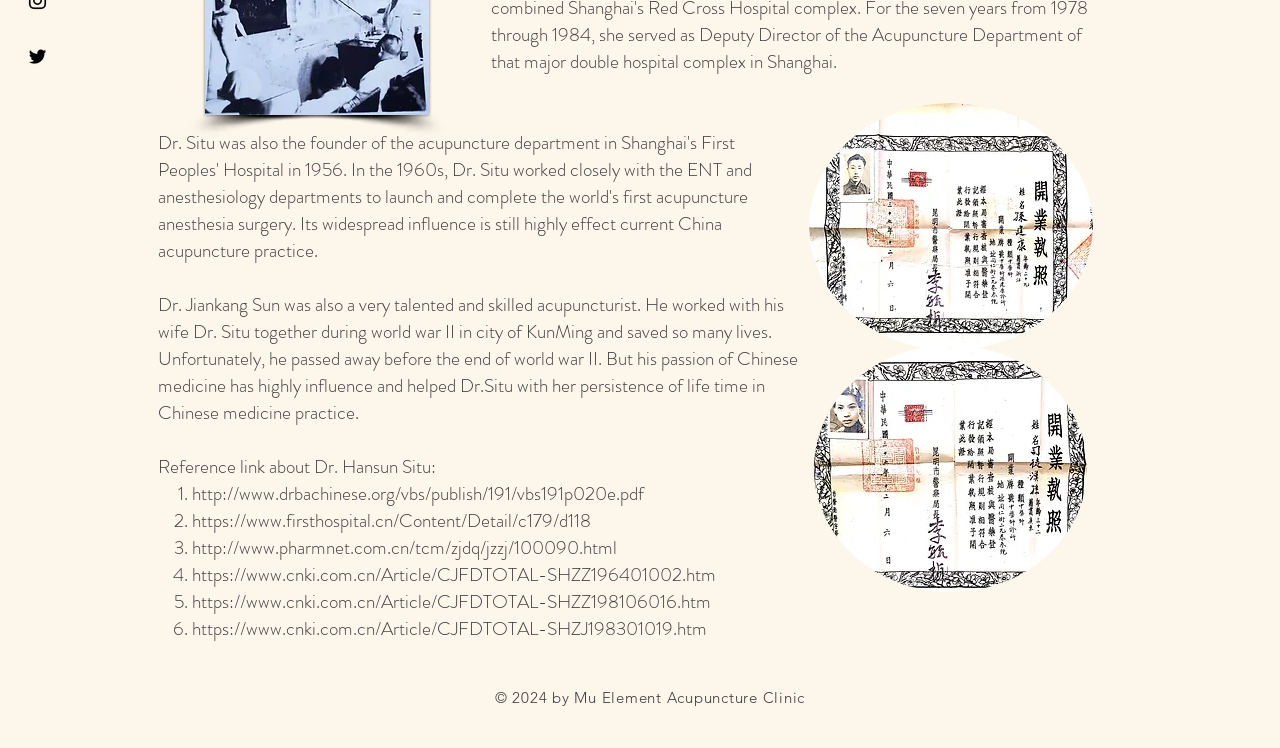Extract the bounding box coordinates of the UI element described: "https://www.firsthospital.cn/Content/Detail/c179/d118". Provide the coordinates in the format [left, top, right, bottom] with values ranging from 0 to 1.

[0.15, 0.678, 0.462, 0.714]